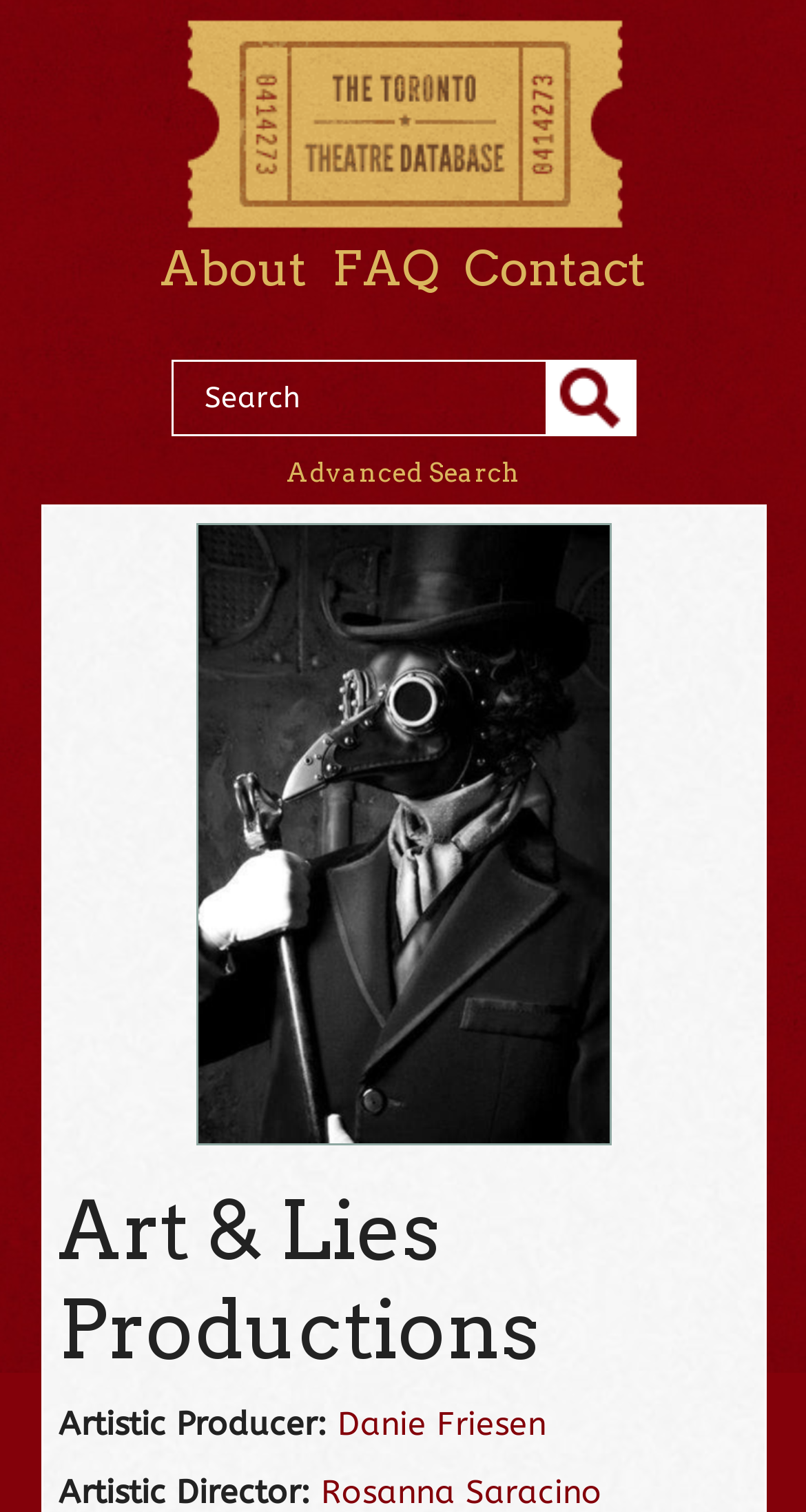Describe every aspect of the webpage comprehensively.

The webpage is about Art & Lies Productions, a theatre company, and is part of The Toronto Theatre Database. At the top, there is a logo image of The Toronto Theatre Database, accompanied by a link with the same name. Below the logo, there are three navigation links: "About", "FAQ", and "Contact", arranged horizontally from left to right.

On the right side of the navigation links, there is a search box with a placeholder text "Search" and a button next to it. Below the search box, there is a link to "Advanced Search". 

Further down the page, there is a heading that reads "Art & Lies Productions". Below the heading, there are two sections of text, each with a title and a corresponding link. The first section has the title "Artistic Producer:" and a link to "Danie Friesen", while the second section has the title "Artistic Director:" and a link to "Rosanna Saracino".